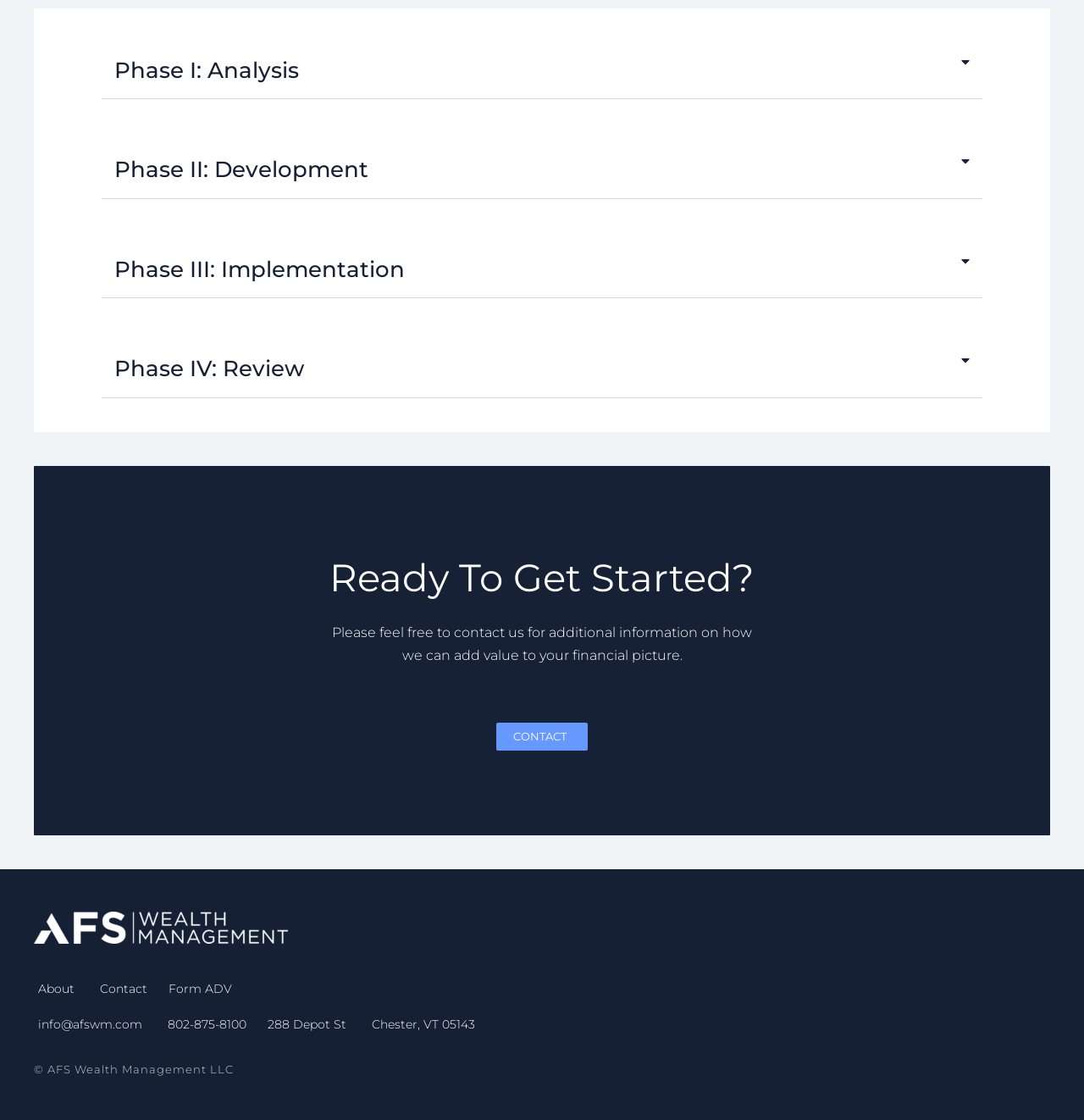Look at the image and give a detailed response to the following question: What is the contact email?

The contact email is found at the bottom of the webpage, where it is listed as 'info@afswm.com'.